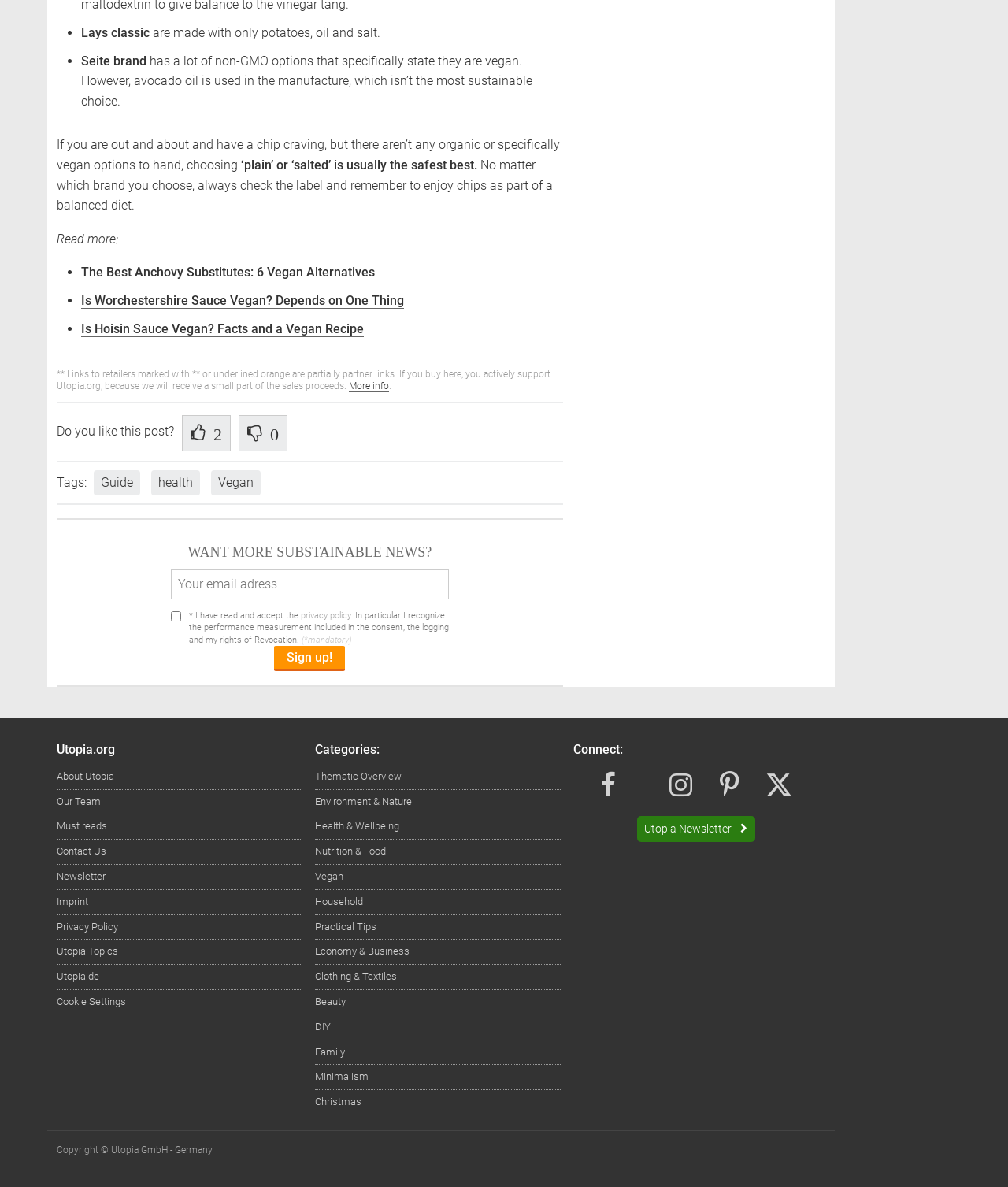Find the bounding box coordinates for the area that must be clicked to perform this action: "Click on 'Is Worchestershire Sauce Vegan? Depends on One Thing'".

[0.08, 0.247, 0.401, 0.26]